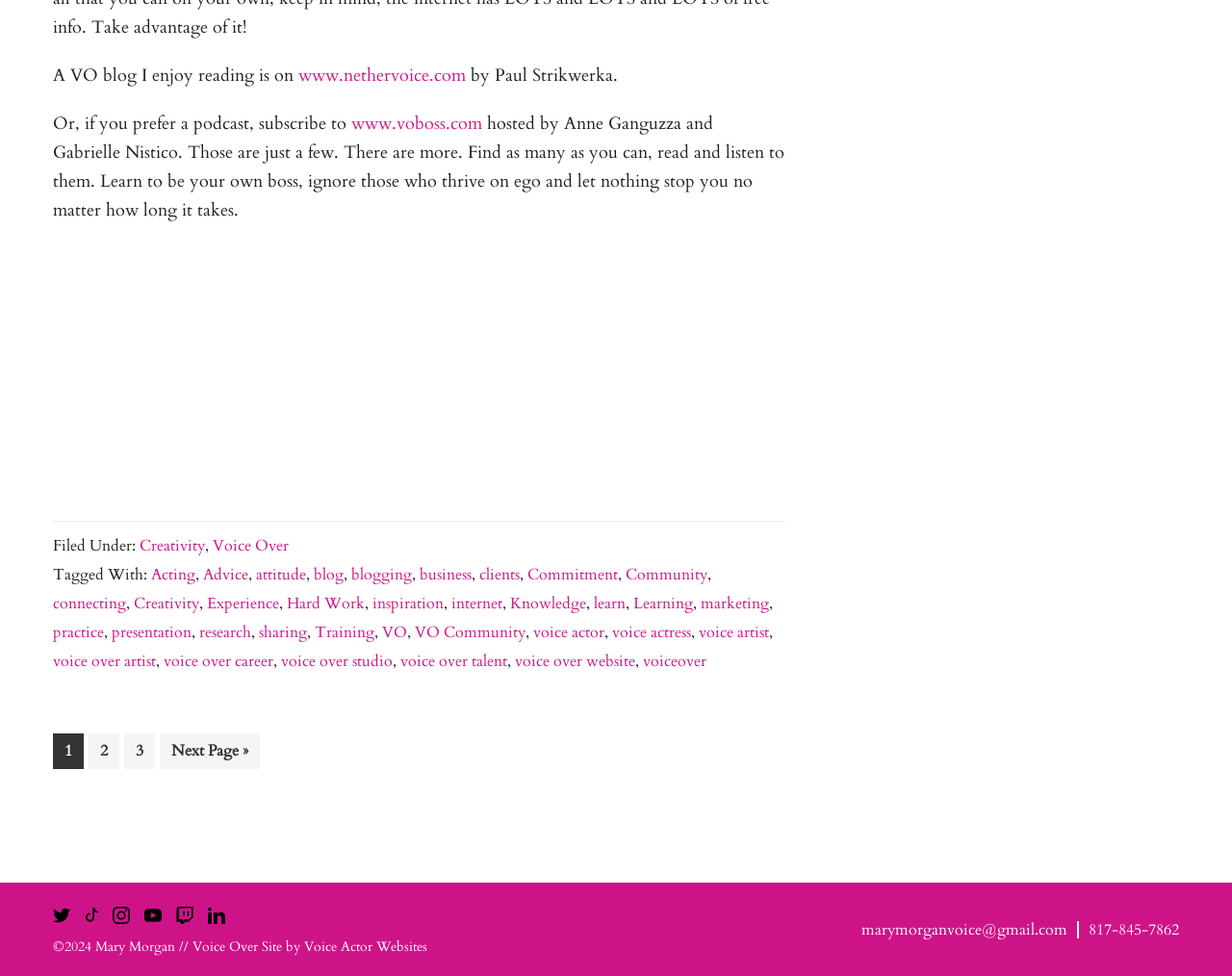Determine the bounding box coordinates of the clickable region to follow the instruction: "follow the author on Twitter".

[0.043, 0.929, 0.057, 0.947]